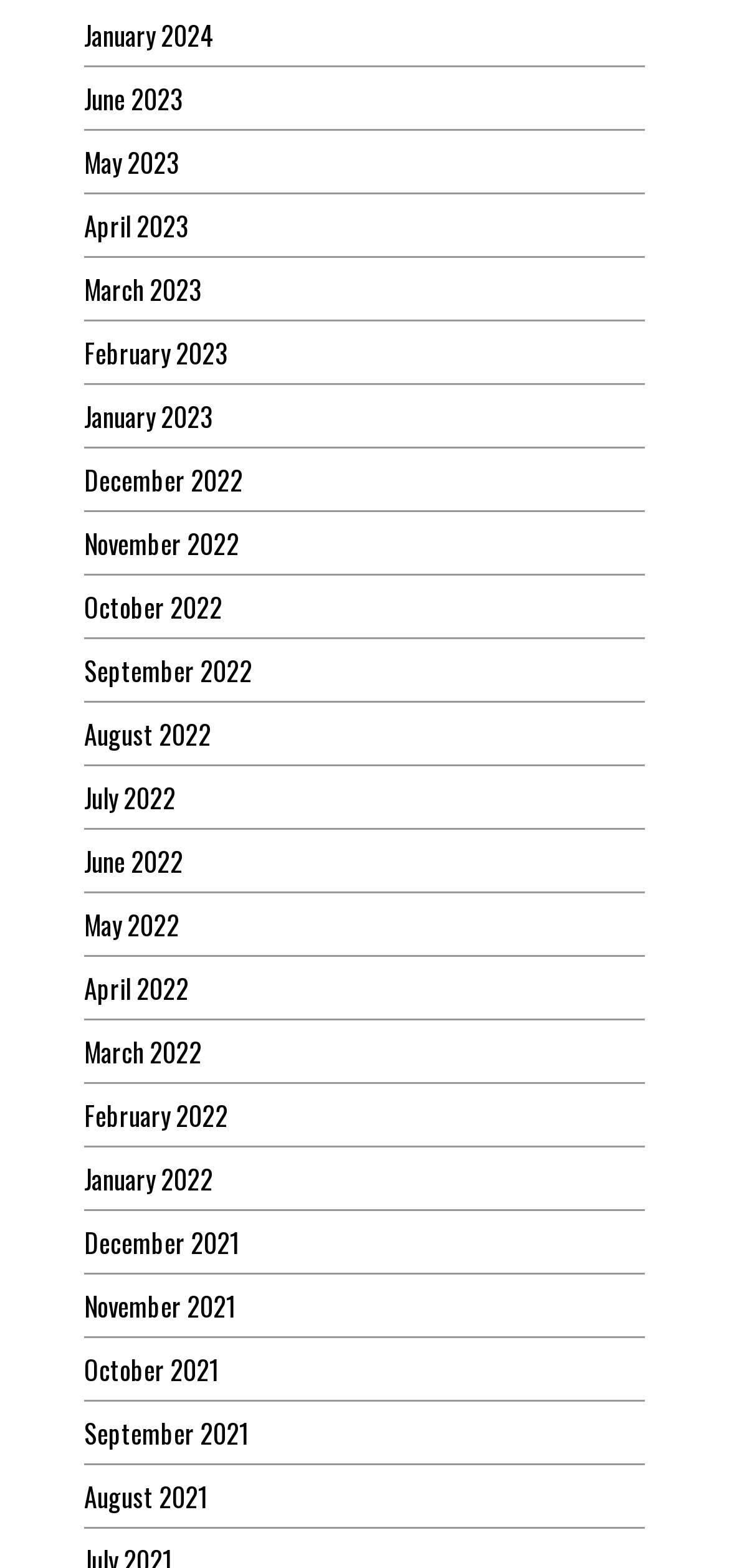How many links are there in the first row?
Look at the image and answer the question using a single word or phrase.

4